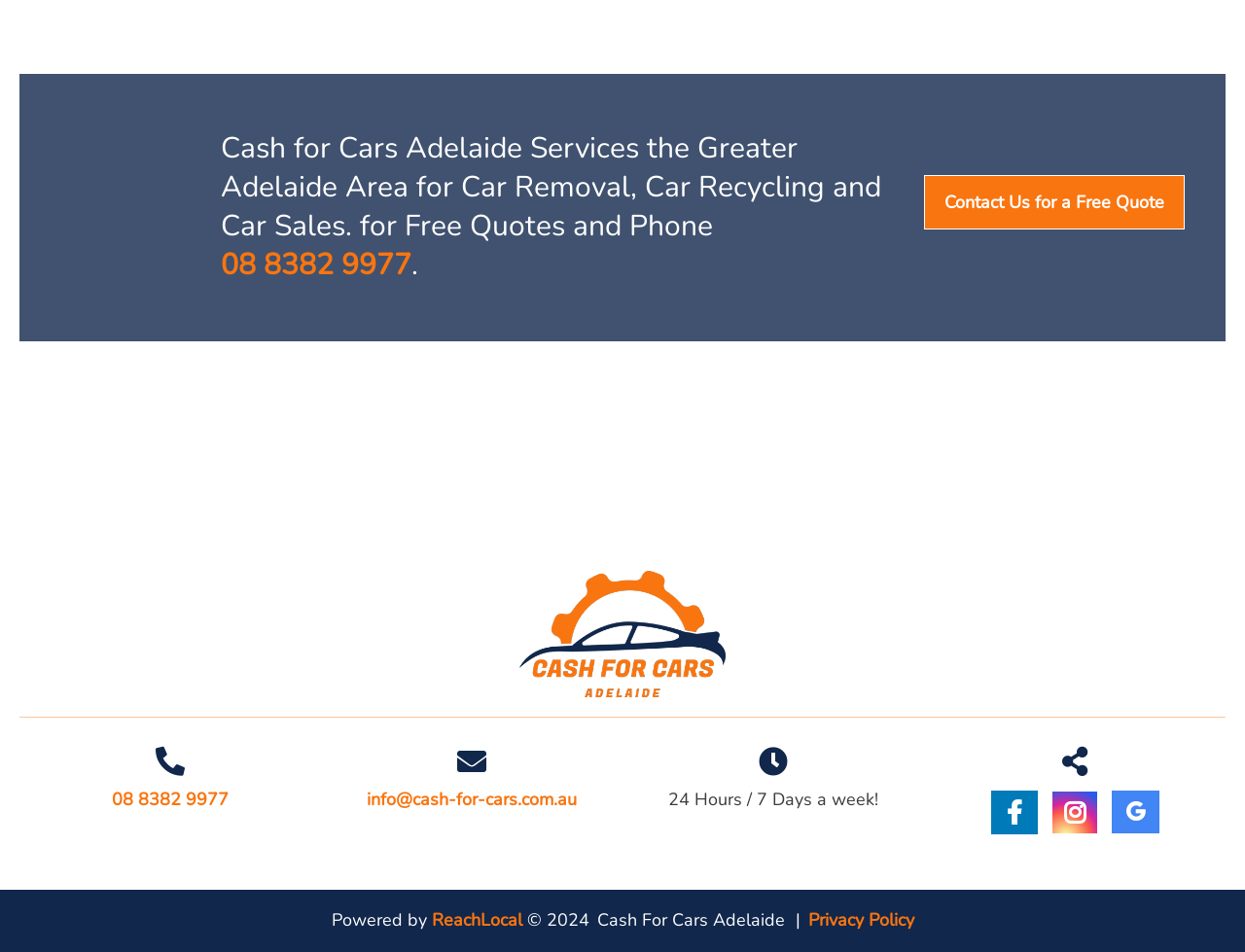What is the email address for Cash for Cars Adelaide?
Look at the image and respond with a one-word or short-phrase answer.

info@cash-for-cars.com.au